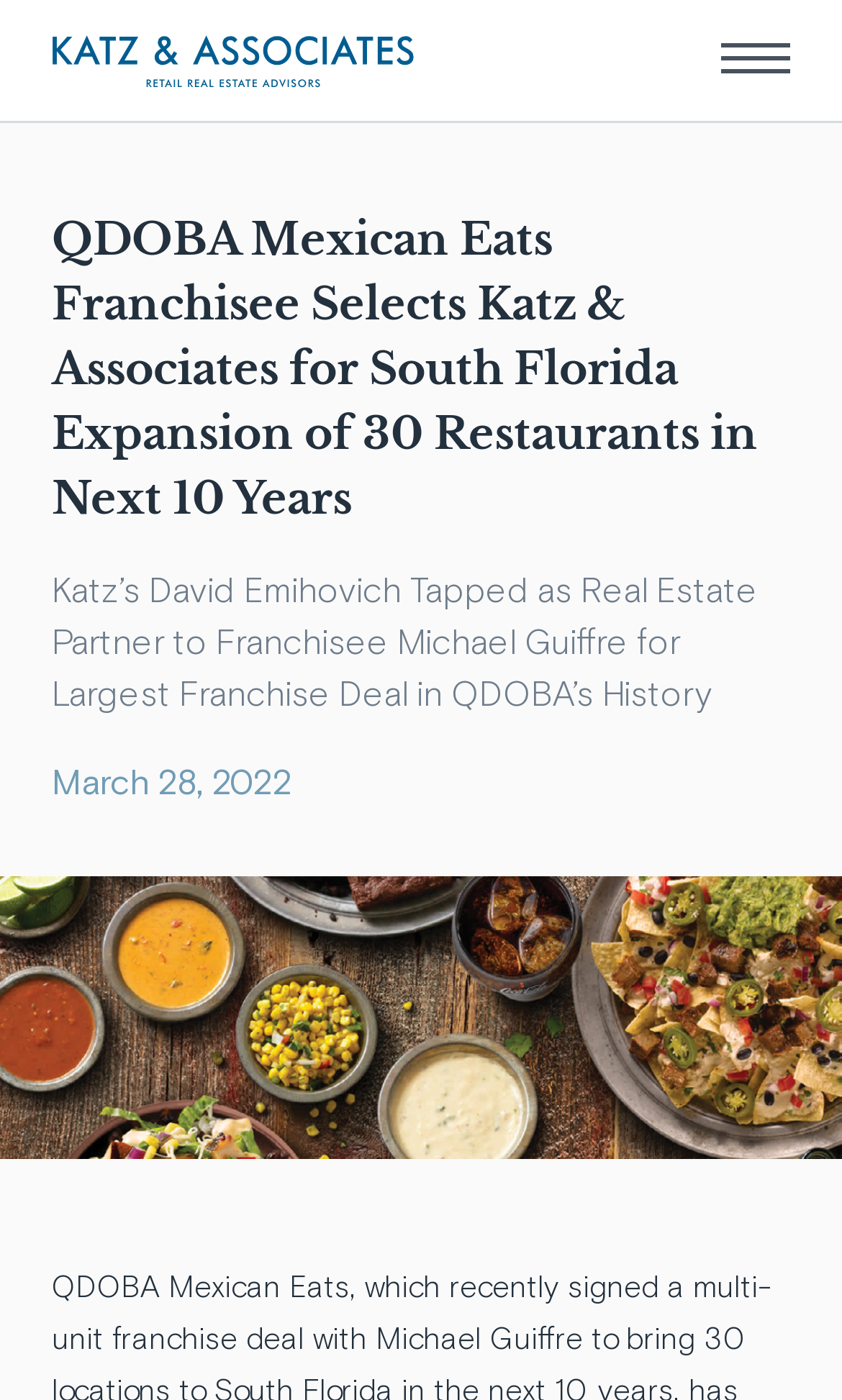Please identify the coordinates of the bounding box that should be clicked to fulfill this instruction: "Click the Contact Us button".

[0.123, 0.102, 0.877, 0.139]